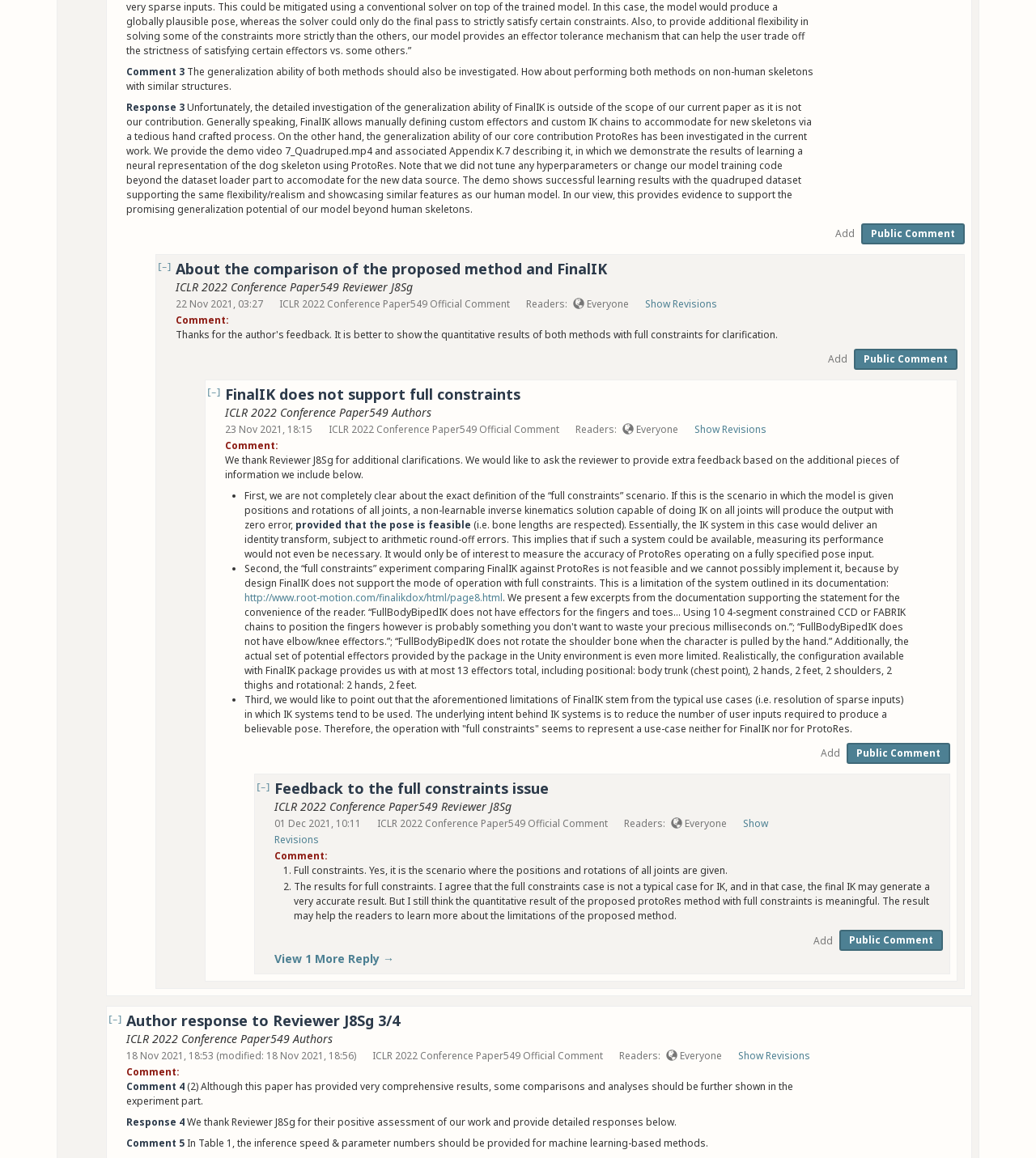Find the bounding box coordinates of the area that needs to be clicked in order to achieve the following instruction: "Link to this comment". The coordinates should be specified as four float numbers between 0 and 1, i.e., [left, top, right, bottom].

[0.596, 0.223, 0.624, 0.241]